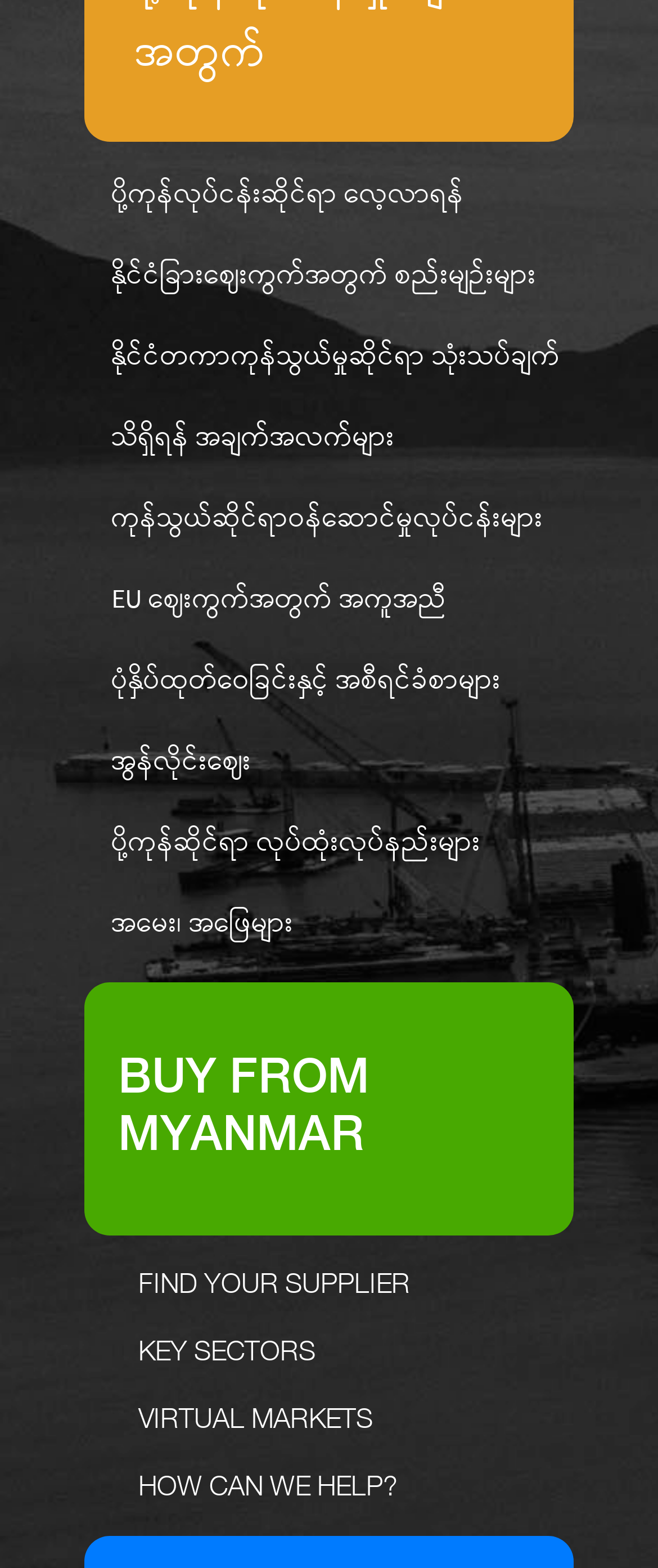Given the element description HOW CAN WE HELP?, specify the bounding box coordinates of the corresponding UI element in the format (top-left x, top-left y, bottom-right x, bottom-right y). All values must be between 0 and 1.

[0.21, 0.938, 0.605, 0.957]